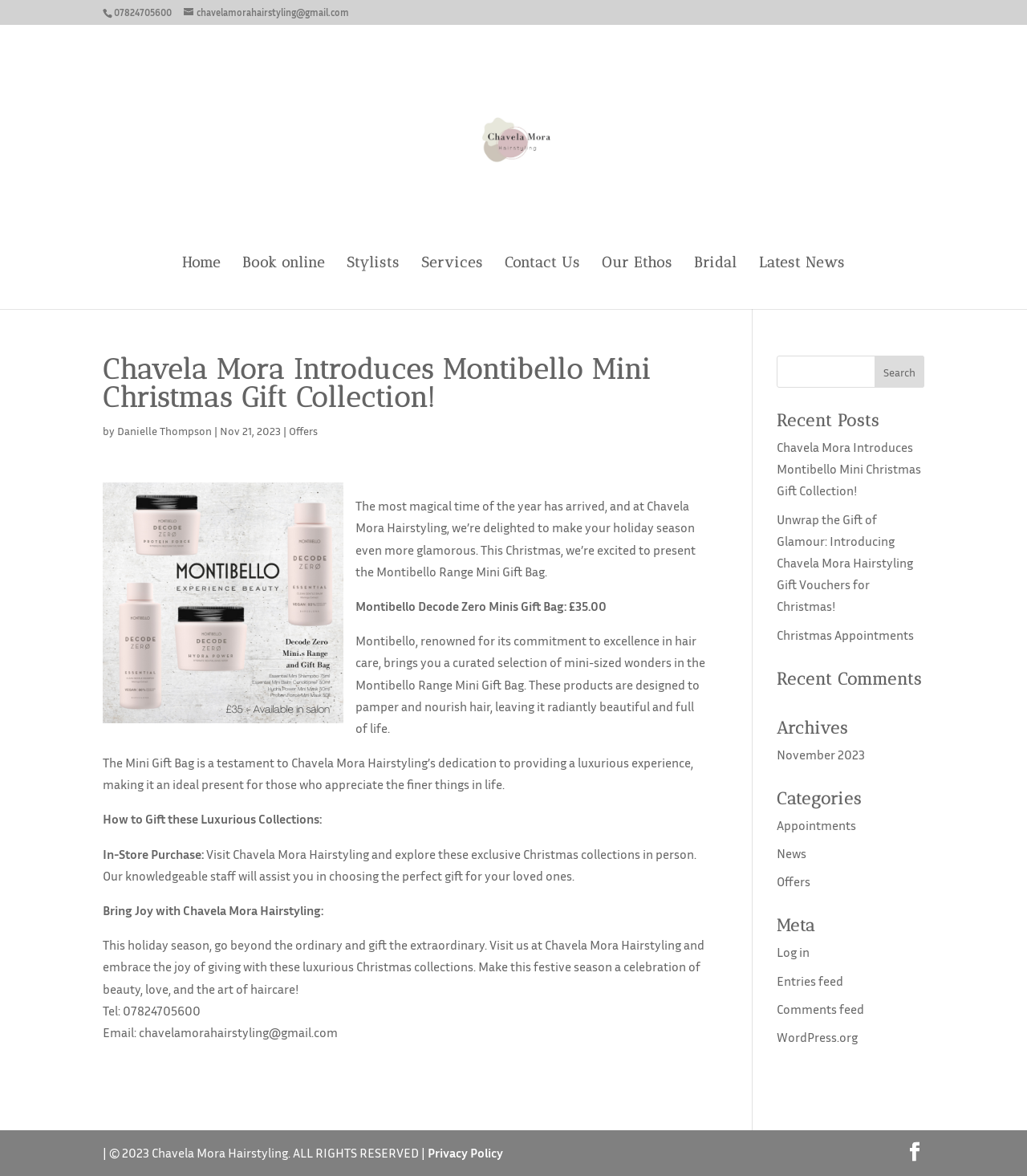Specify the bounding box coordinates for the region that must be clicked to perform the given instruction: "Visit the homepage".

[0.177, 0.218, 0.215, 0.263]